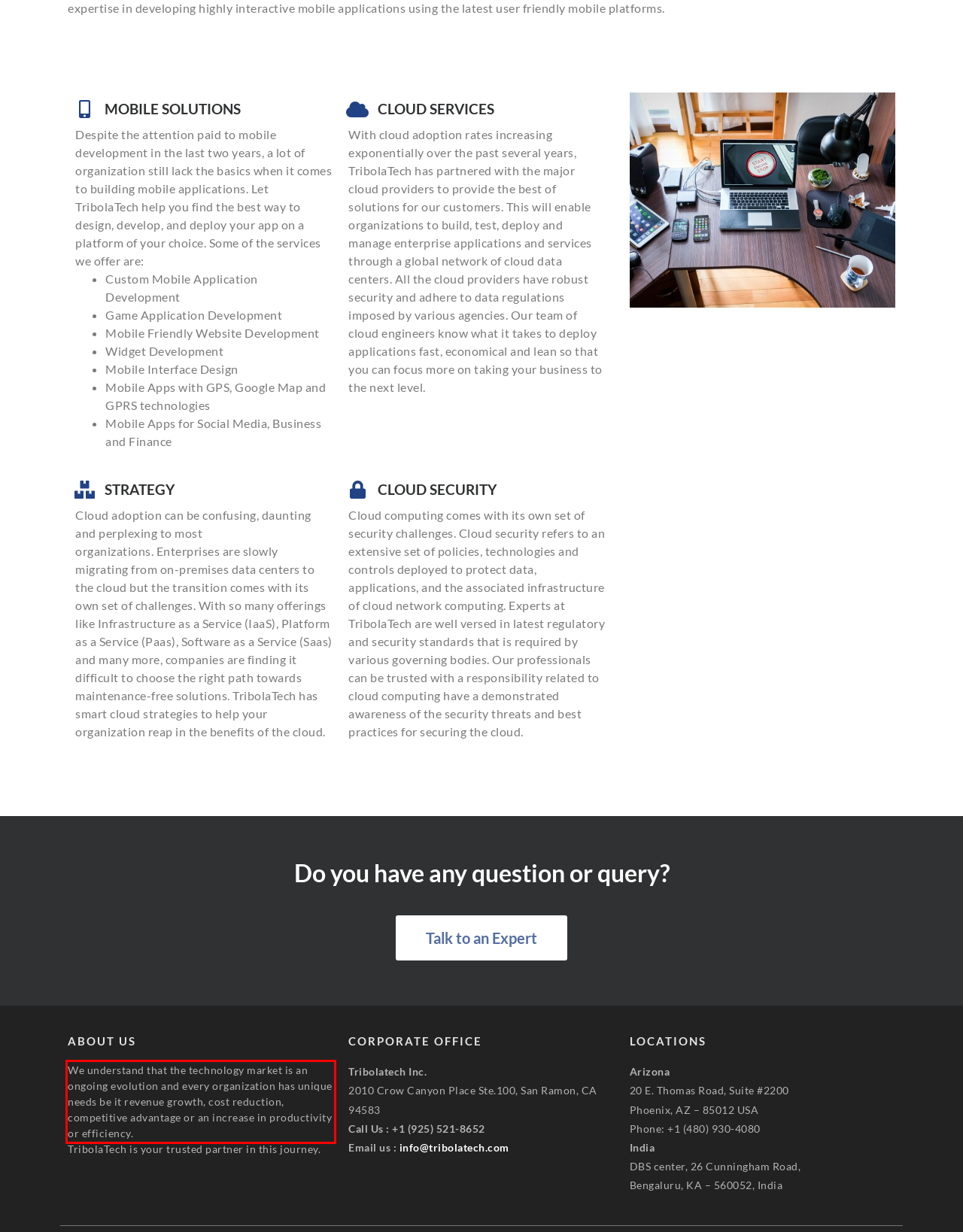You are looking at a screenshot of a webpage with a red rectangle bounding box. Use OCR to identify and extract the text content found inside this red bounding box.

We understand that the technology market is an ongoing evolution and every organization has unique needs be it revenue growth, cost reduction, competitive advantage or an increase in productivity or efficiency.